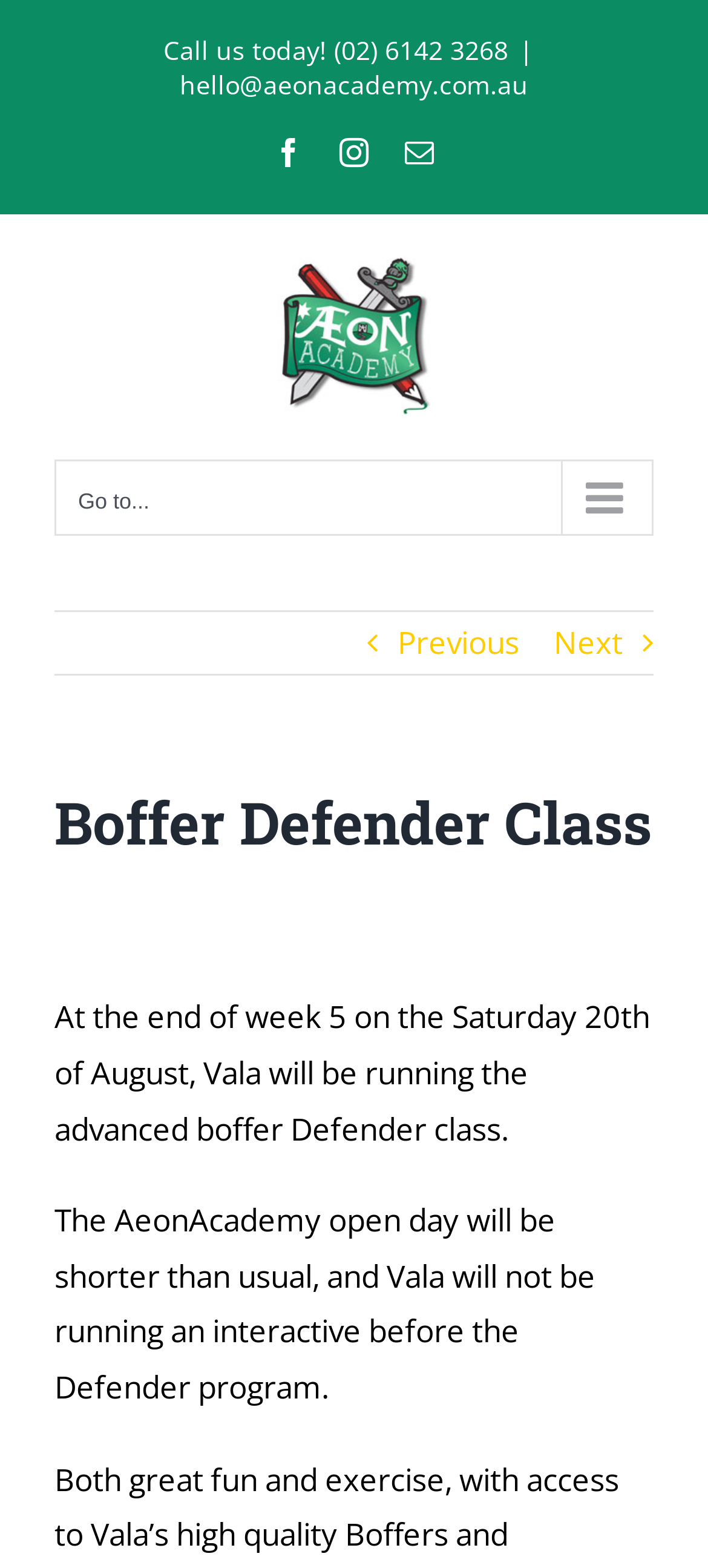Determine the bounding box coordinates of the target area to click to execute the following instruction: "Click AeonAcademy Logo."

[0.077, 0.16, 0.923, 0.27]